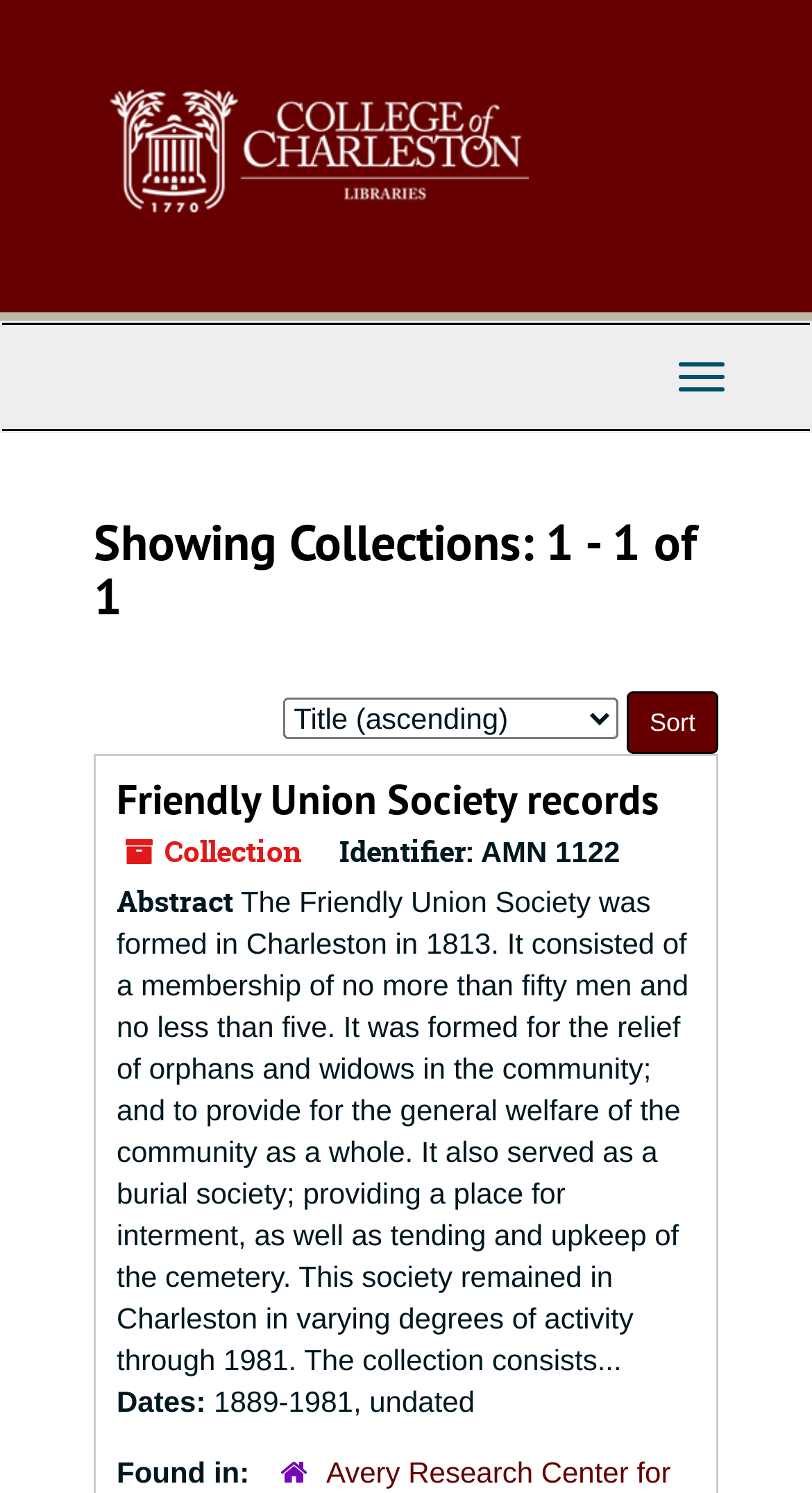Provide a short, one-word or phrase answer to the question below:
What is the date range of the collection?

1889-1981, undated